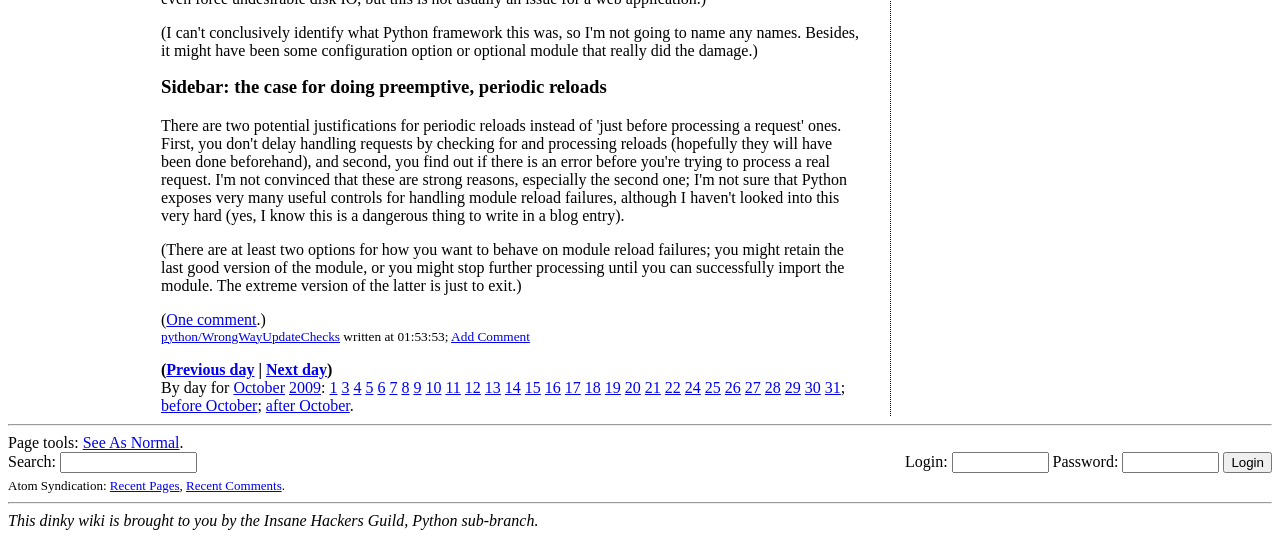Please reply to the following question with a single word or a short phrase:
What is the purpose of the textbox below 'Search:'?

to input search query